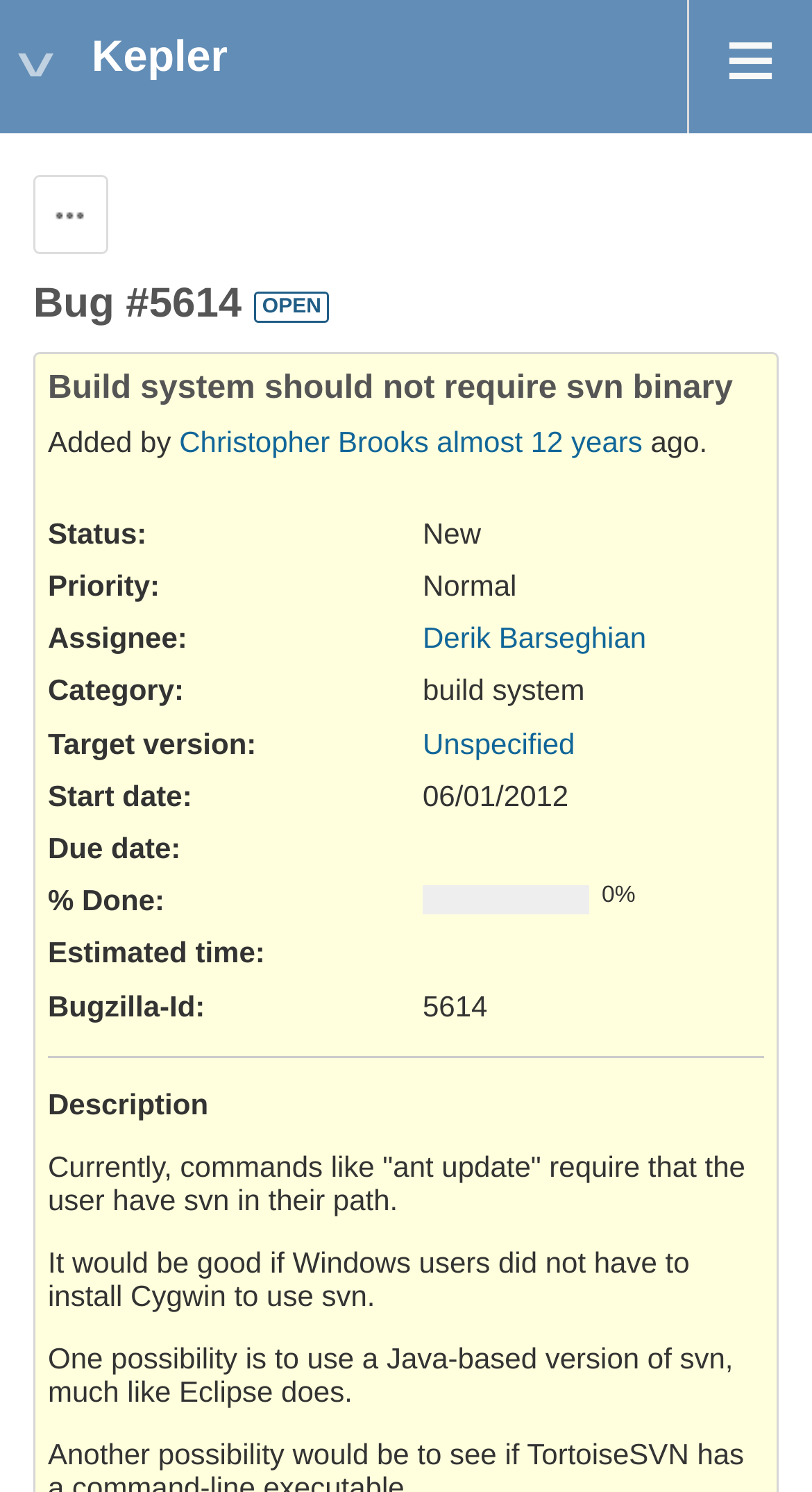Refer to the image and provide an in-depth answer to the question: 
What is the status of bug #5614?

The status of bug #5614 can be found in the section that lists the details of the bug, where it says 'Status:' followed by 'New'.